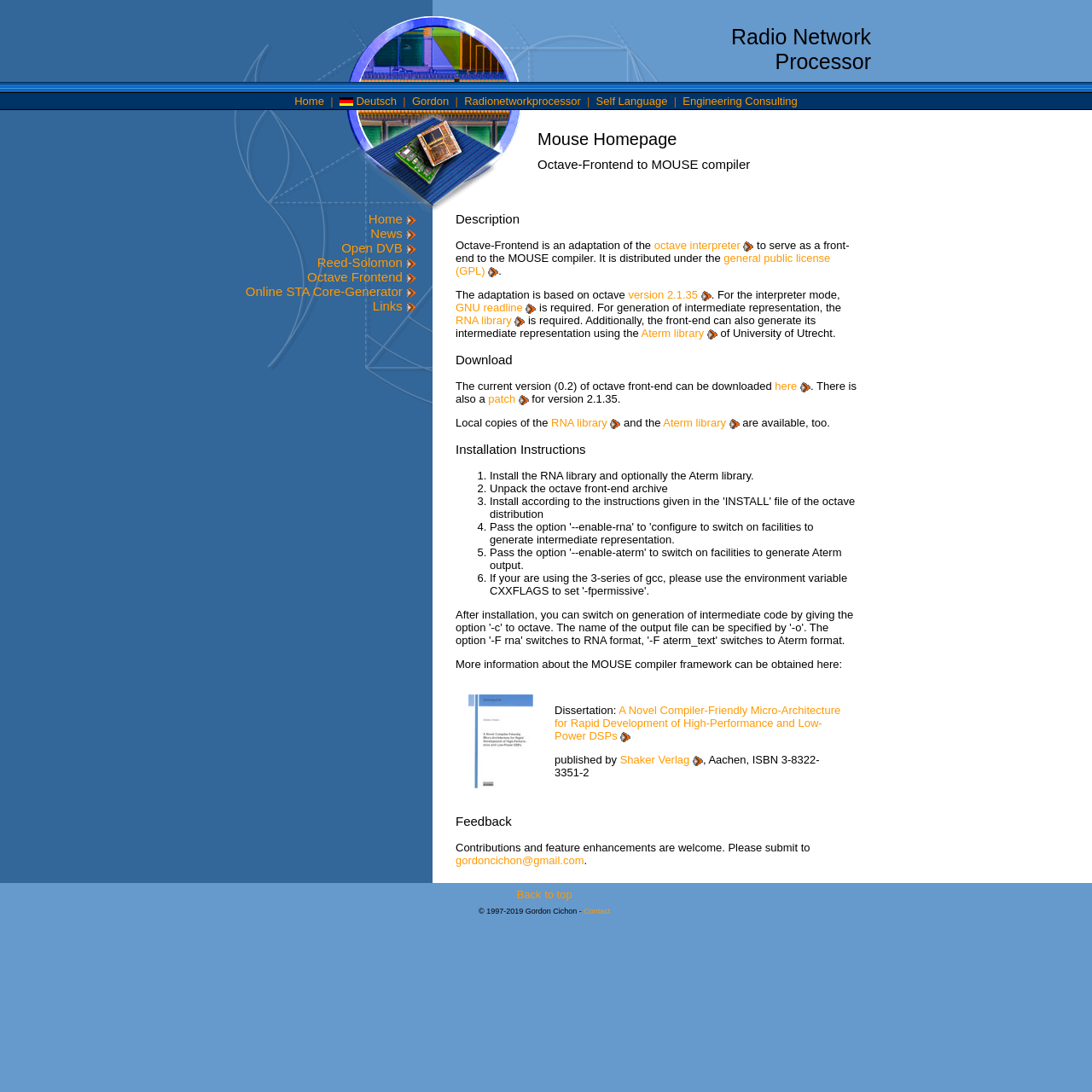Identify the bounding box coordinates for the region to click in order to carry out this instruction: "Click the 'Home' link". Provide the coordinates using four float numbers between 0 and 1, formatted as [left, top, right, bottom].

None